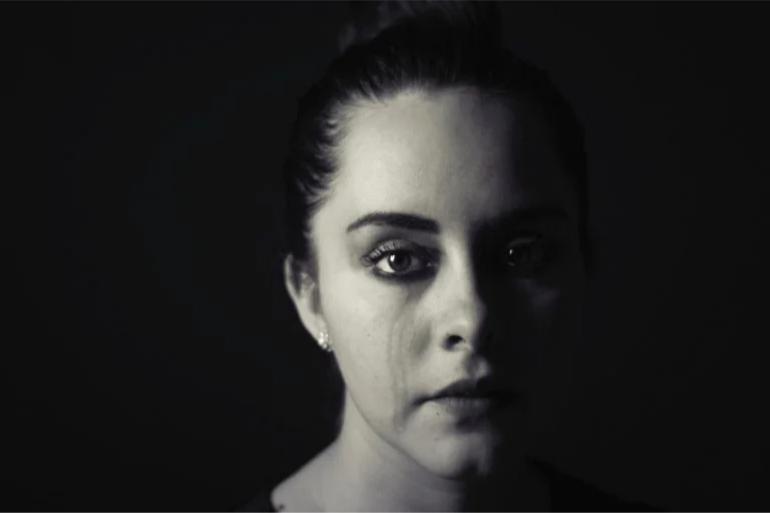Elaborate on the contents of the image in great detail.

The image features a close-up monochrome portrait of a woman, capturing her contemplative expression against a dark backdrop. Her hairstyle is pulled back into a neat bun, and her face is illuminated in such a way that highlights her striking features. A notable detail is the single tear trailing down her cheek, which adds a poignant touch, evoking emotions of introspection and vulnerability. The contrast of light and shadow enhances the depth of her expression, inviting viewers to ponder the story behind her gaze. This image may reflect themes of emotional struggle, resilience, or the complexities of mental health, resonating with the context of discussions surrounding oral contraception and its potential impact on women's mental well-being.